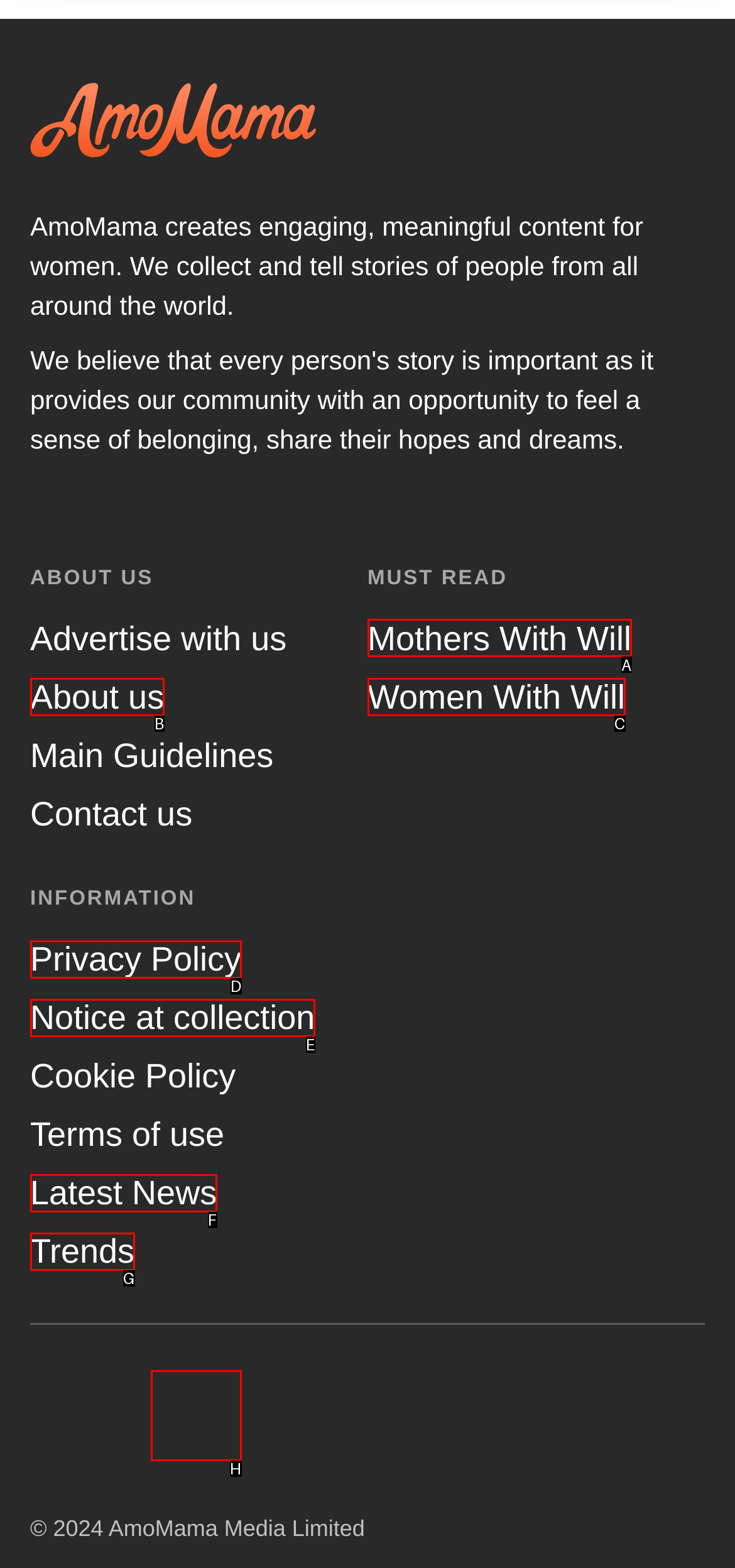Show which HTML element I need to click to perform this task: Visit Mothers With Will Answer with the letter of the correct choice.

A